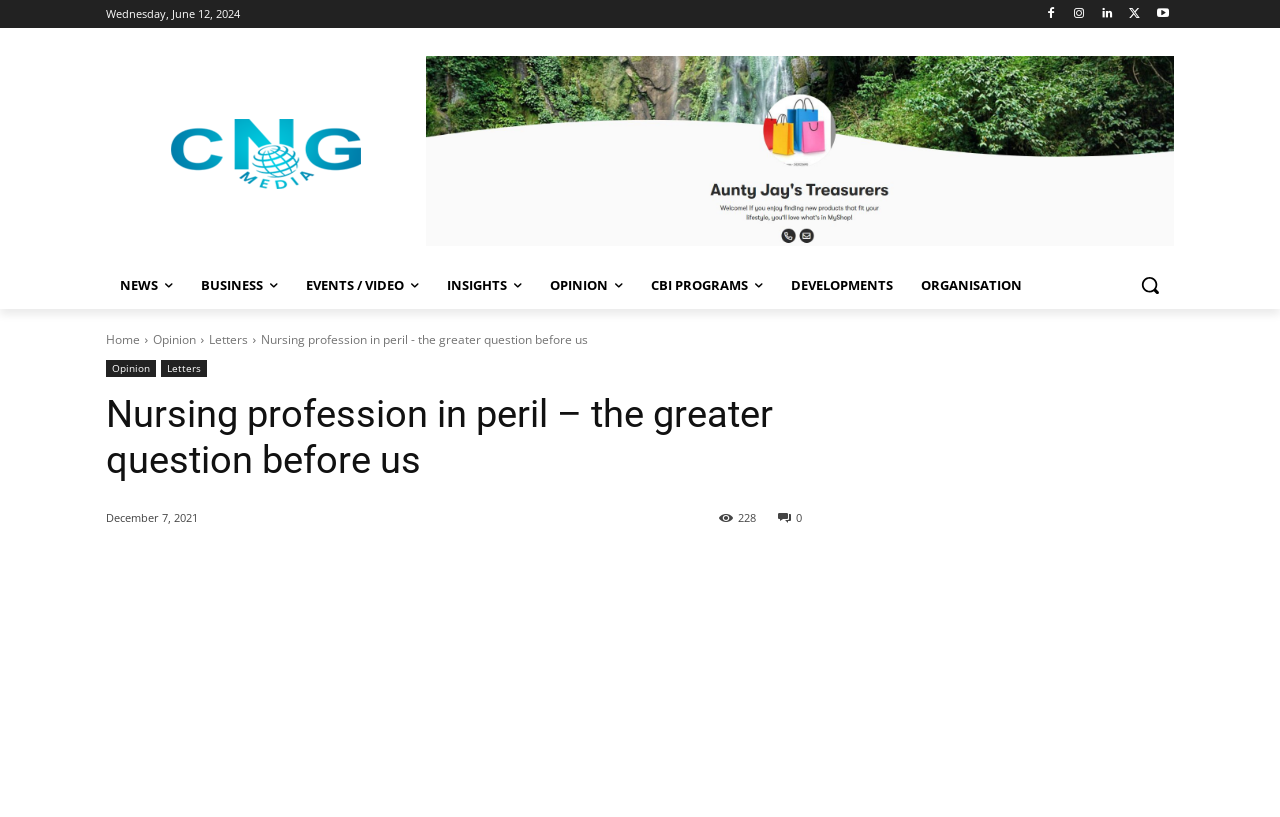How many shares does the article have?
Look at the screenshot and respond with one word or a short phrase.

228